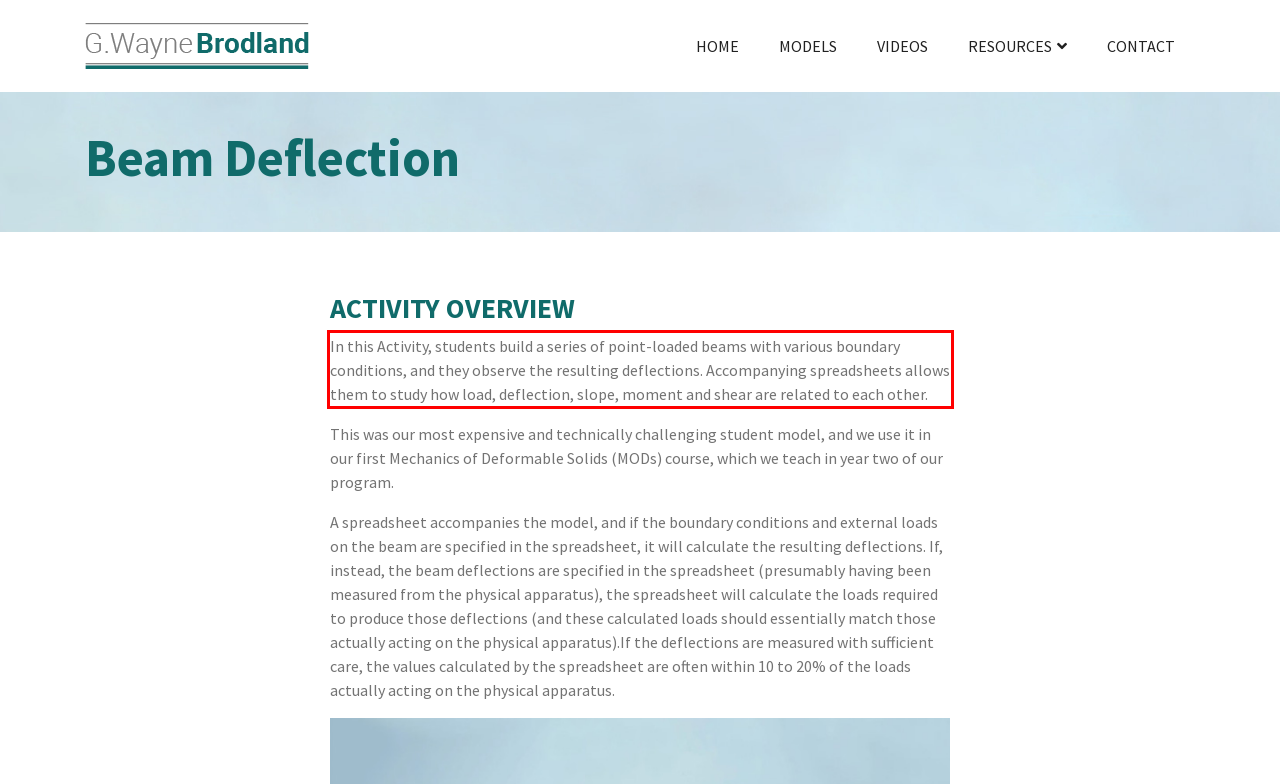Locate the red bounding box in the provided webpage screenshot and use OCR to determine the text content inside it.

In this Activity, students build a series of point-loaded beams with various boundary conditions, and they observe the resulting deflections. Accompanying spreadsheets allows them to study how load, deflection, slope, moment and shear are related to each other.